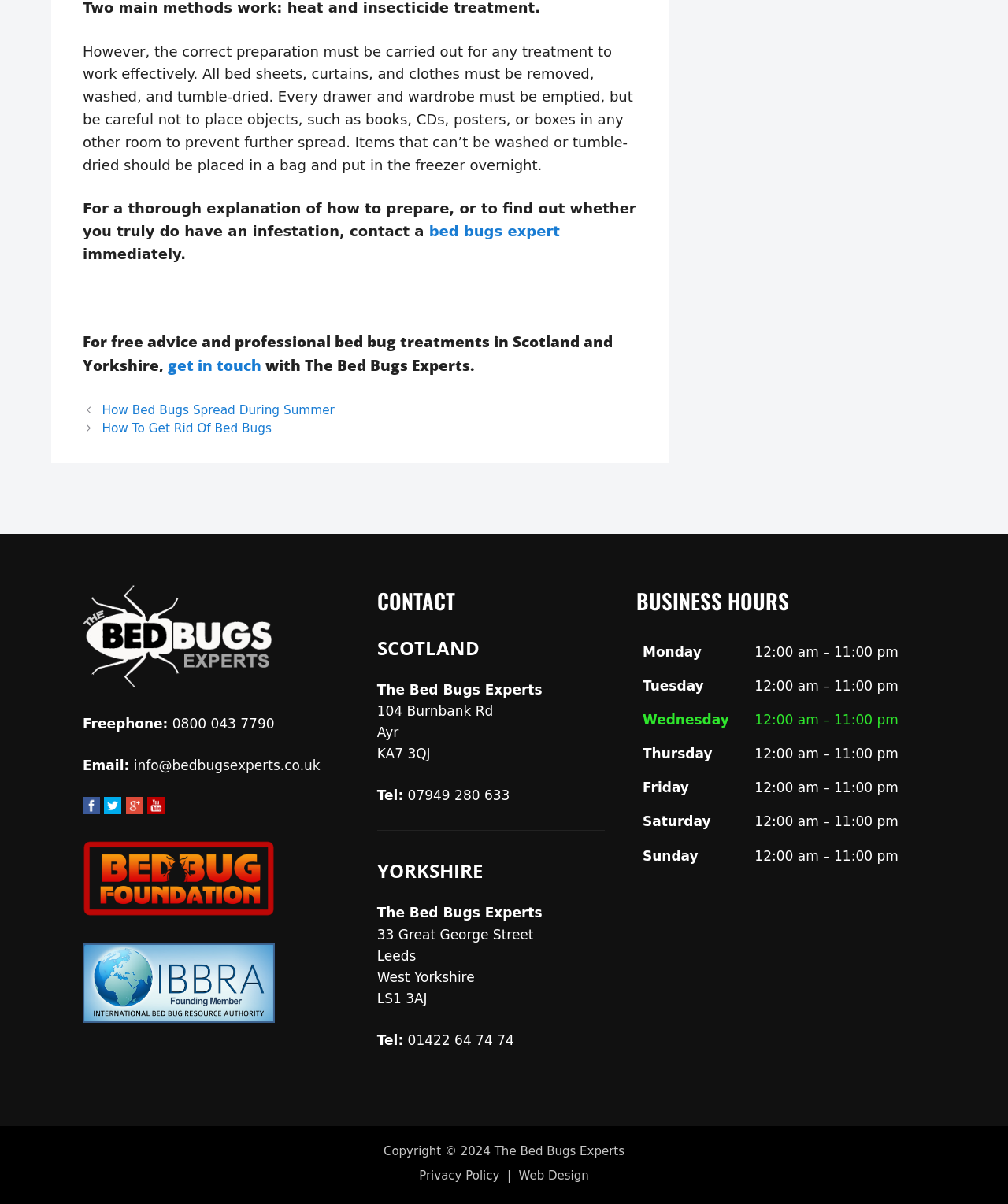Answer the question briefly using a single word or phrase: 
What is the main topic of this webpage?

Bed Bugs